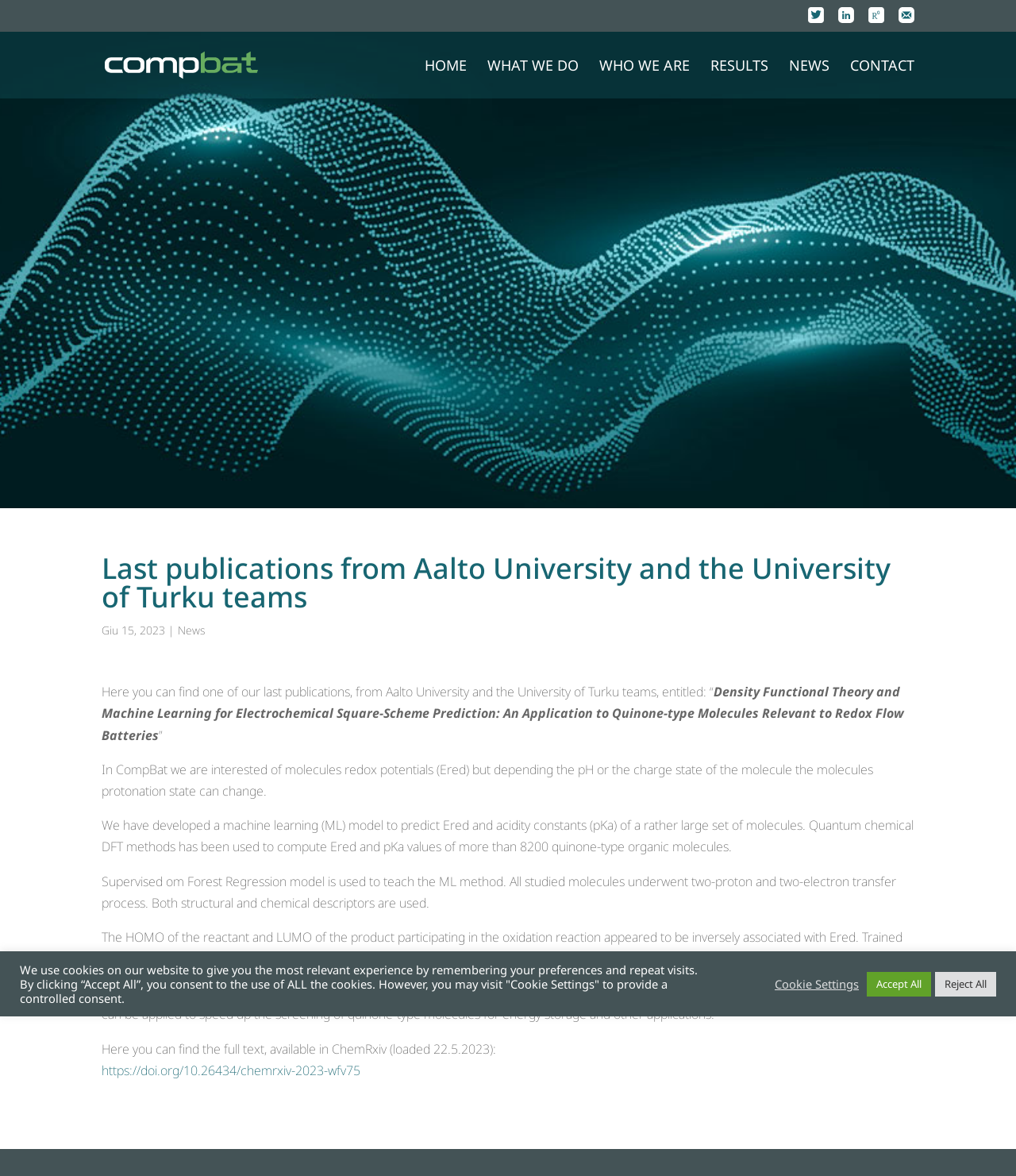Please indicate the bounding box coordinates for the clickable area to complete the following task: "Click the WHAT WE DO link". The coordinates should be specified as four float numbers between 0 and 1, i.e., [left, top, right, bottom].

[0.48, 0.051, 0.57, 0.084]